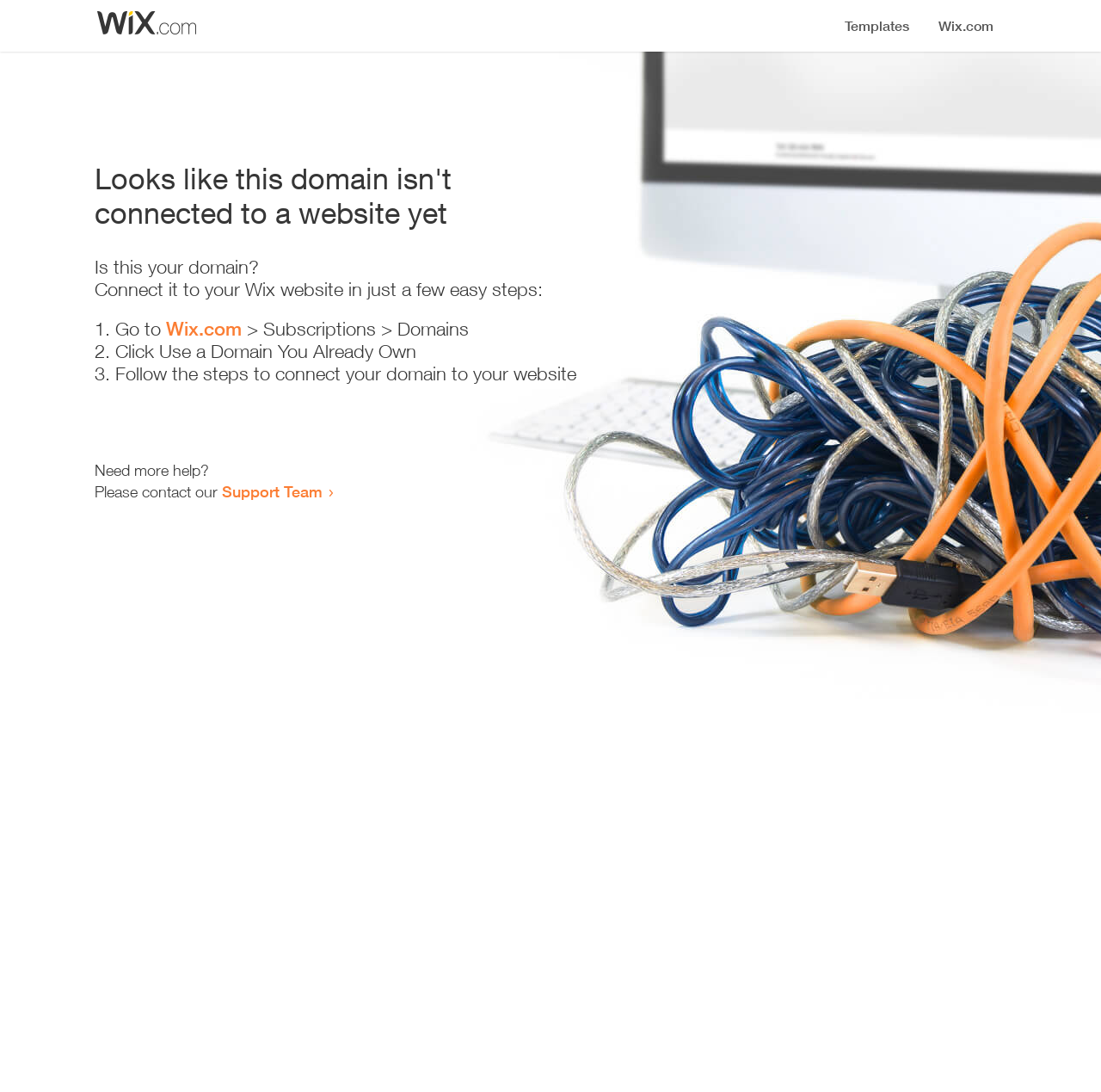Provide a single word or phrase answer to the question: 
How many steps are required to connect the domain?

3